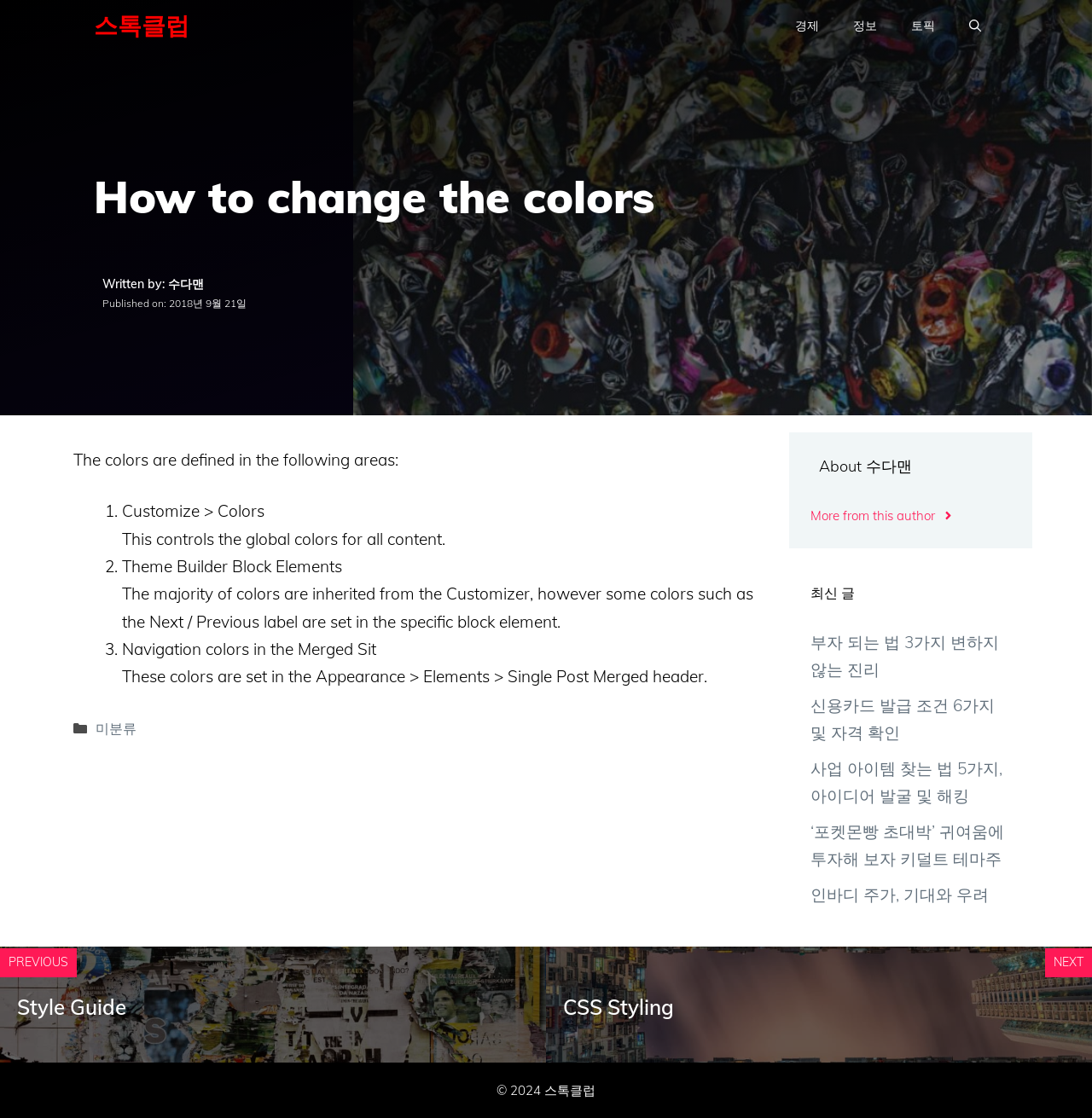Where are the navigation colors set?
Answer the question with a thorough and detailed explanation.

I found this information by reading the article content, specifically the section that talks about 'Navigation colors in the Merged Sit' which mentions that these colors are set in the 'Appearance > Elements > Single Post Merged header'.